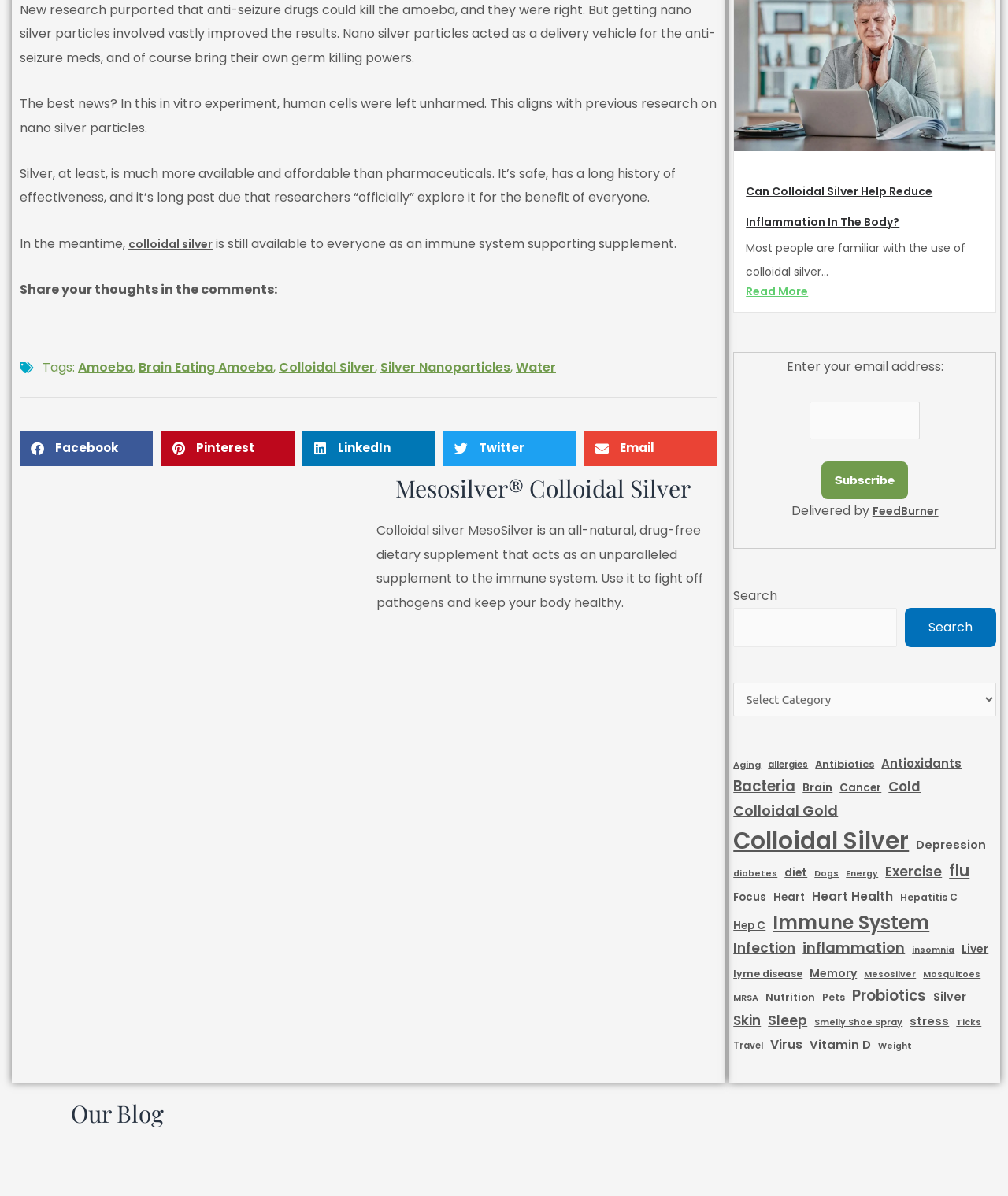Identify the bounding box coordinates of the section to be clicked to complete the task described by the following instruction: "Subscribe to the newsletter". The coordinates should be four float numbers between 0 and 1, formatted as [left, top, right, bottom].

[0.815, 0.386, 0.901, 0.418]